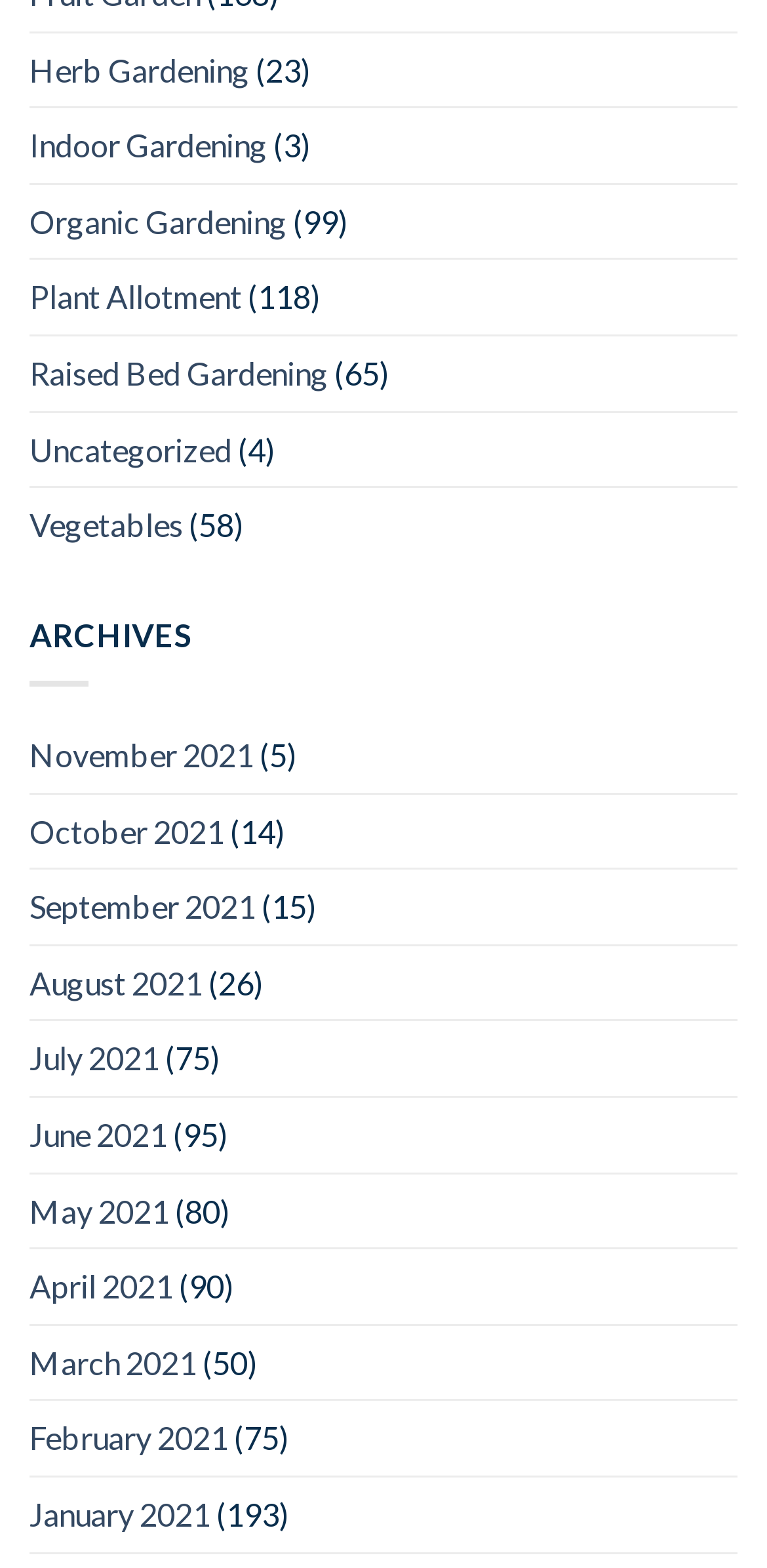Give a concise answer using one word or a phrase to the following question:
What is the title of the section above the archives?

ARCHIVES